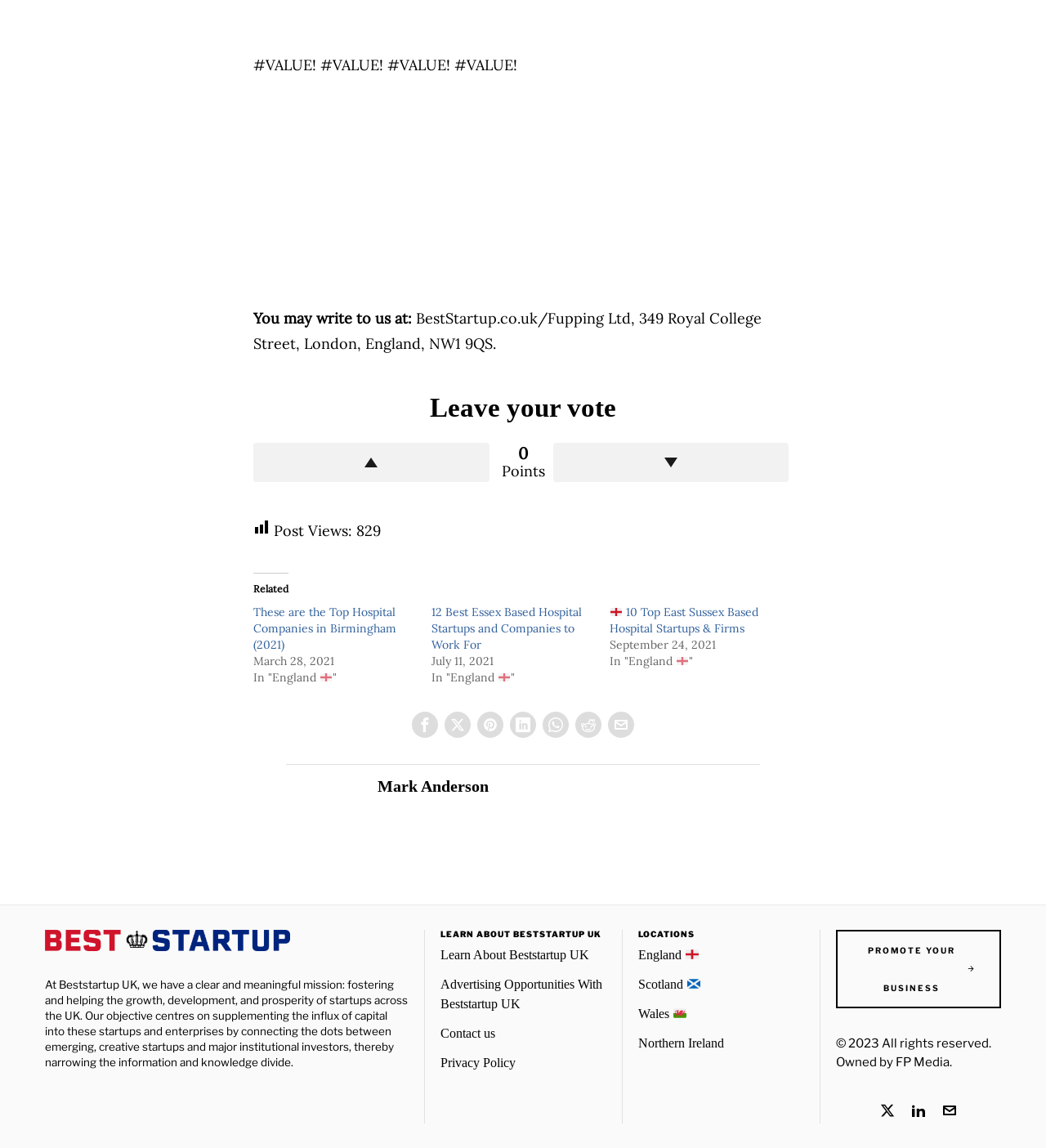How many social media platforms are available for sharing?
Using the image provided, answer with just one word or phrase.

7